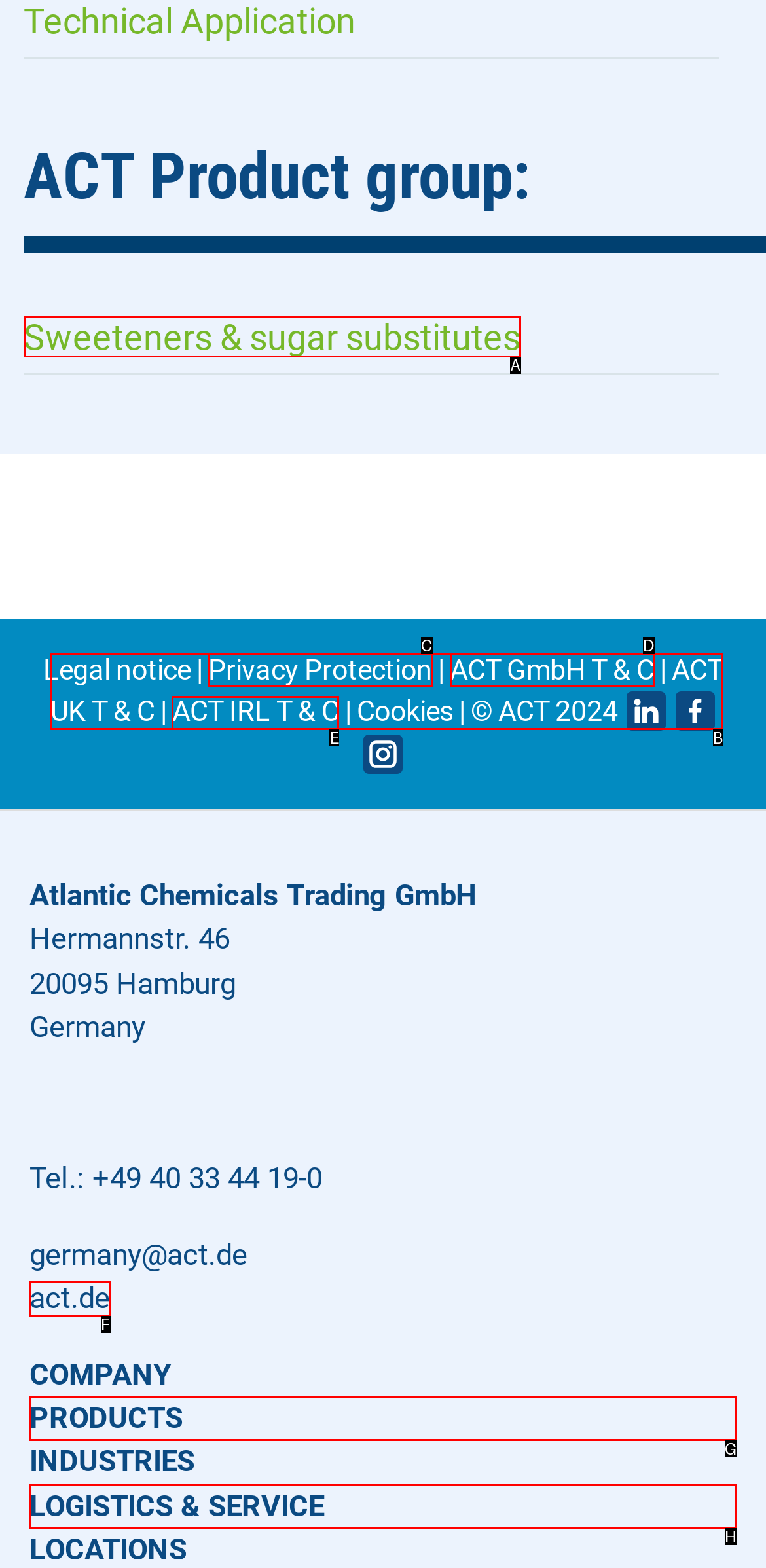Identify the option that corresponds to the description: act.de 
Provide the letter of the matching option from the available choices directly.

F